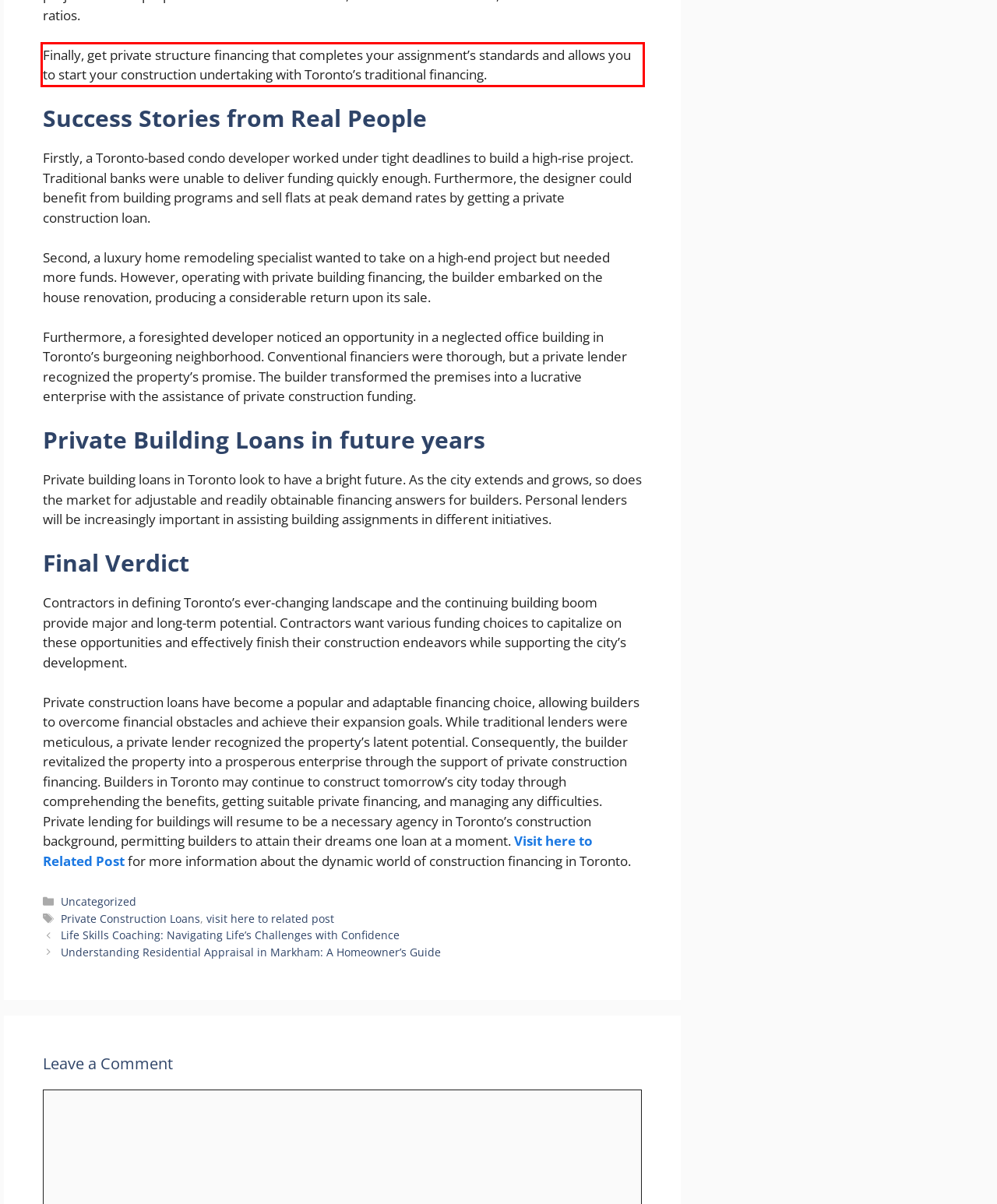Using the webpage screenshot, recognize and capture the text within the red bounding box.

Finally, get private structure financing that completes your assignment’s standards and allows you to start your construction undertaking with Toronto’s traditional financing.